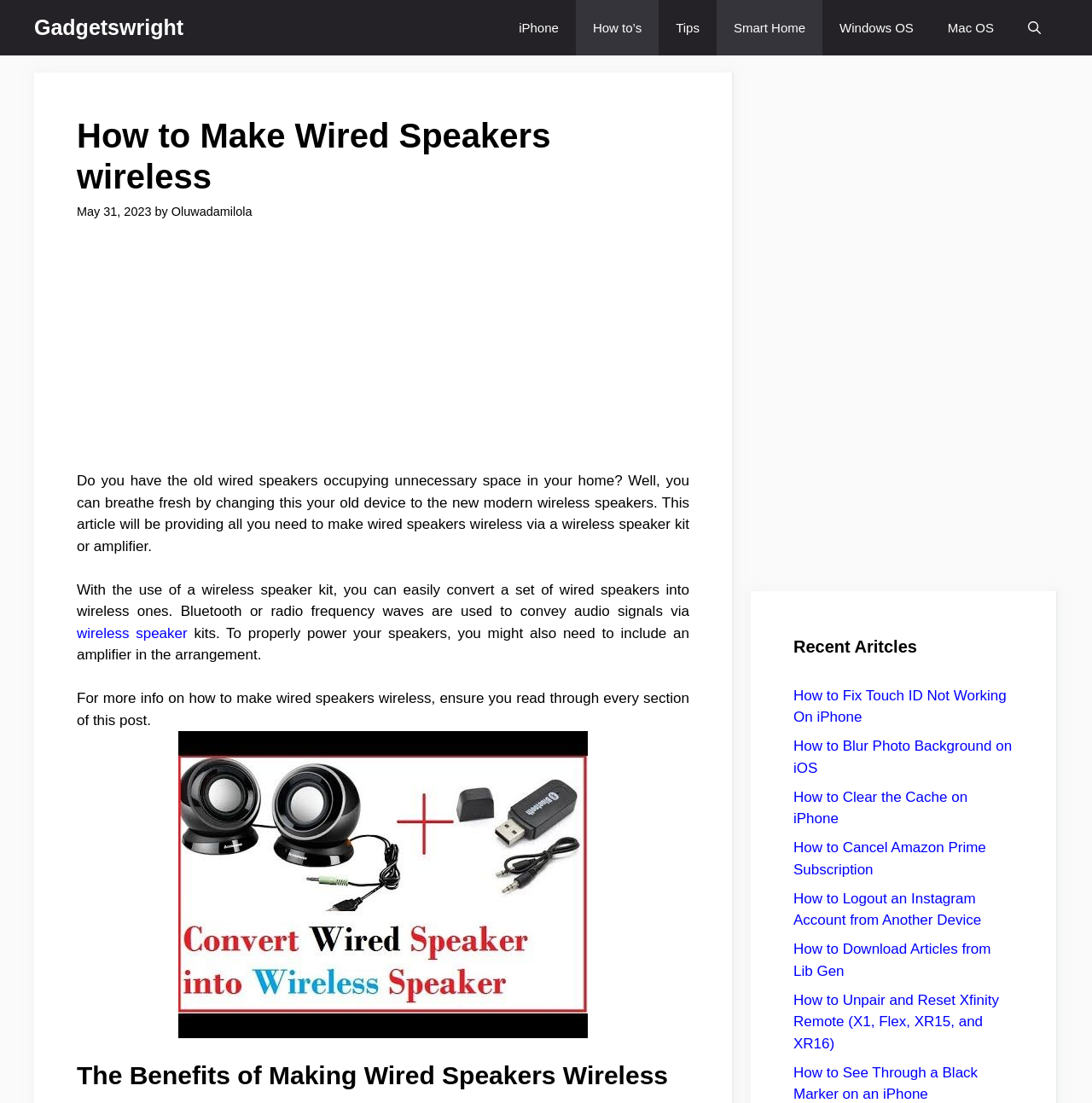Given the description "Tips", provide the bounding box coordinates of the corresponding UI element.

[0.603, 0.0, 0.656, 0.05]